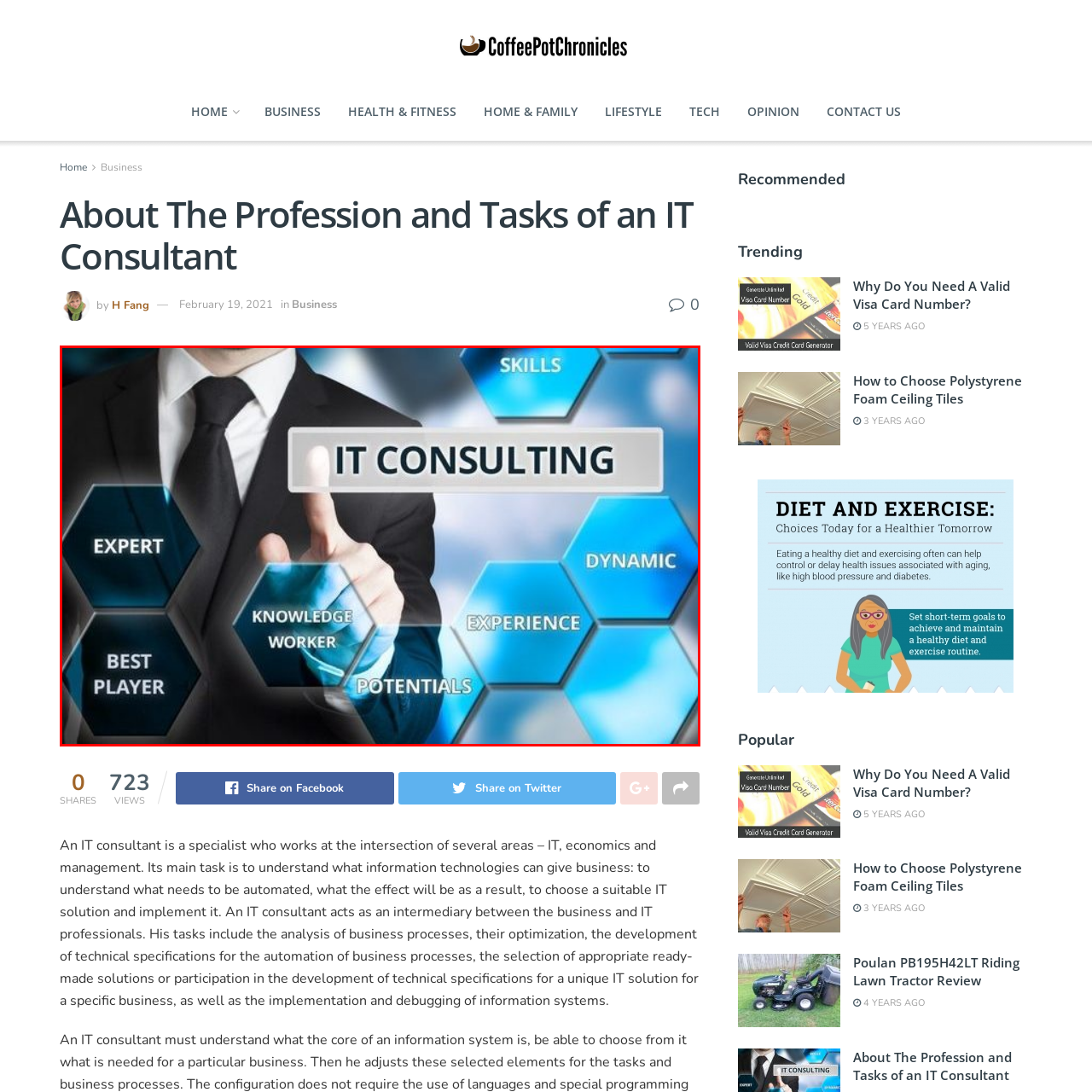What is the color scheme of the background?
Check the image inside the red bounding box and provide your answer in a single word or short phrase.

Blue and white